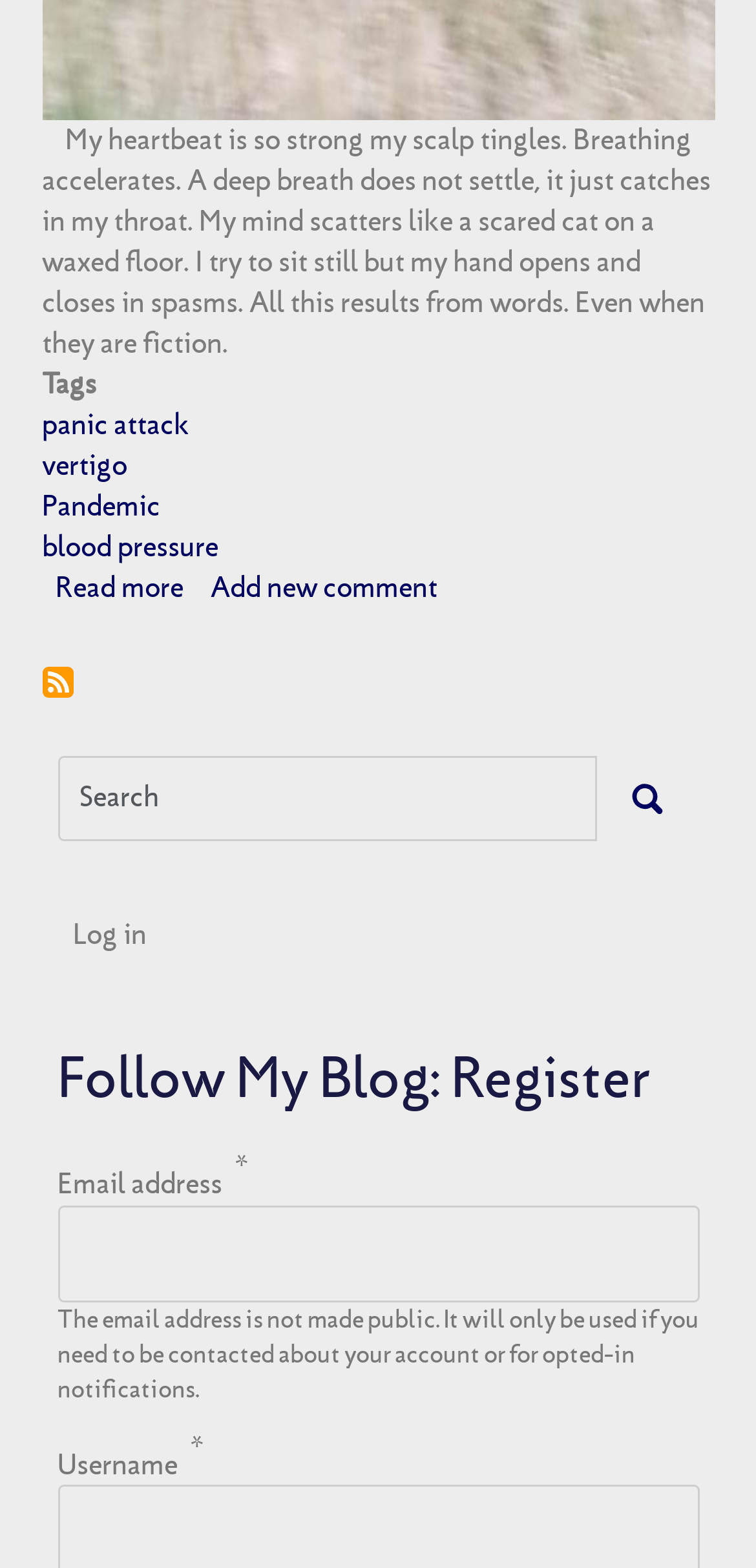Respond with a single word or short phrase to the following question: 
What is the tag above 'vertigo'?

Tags